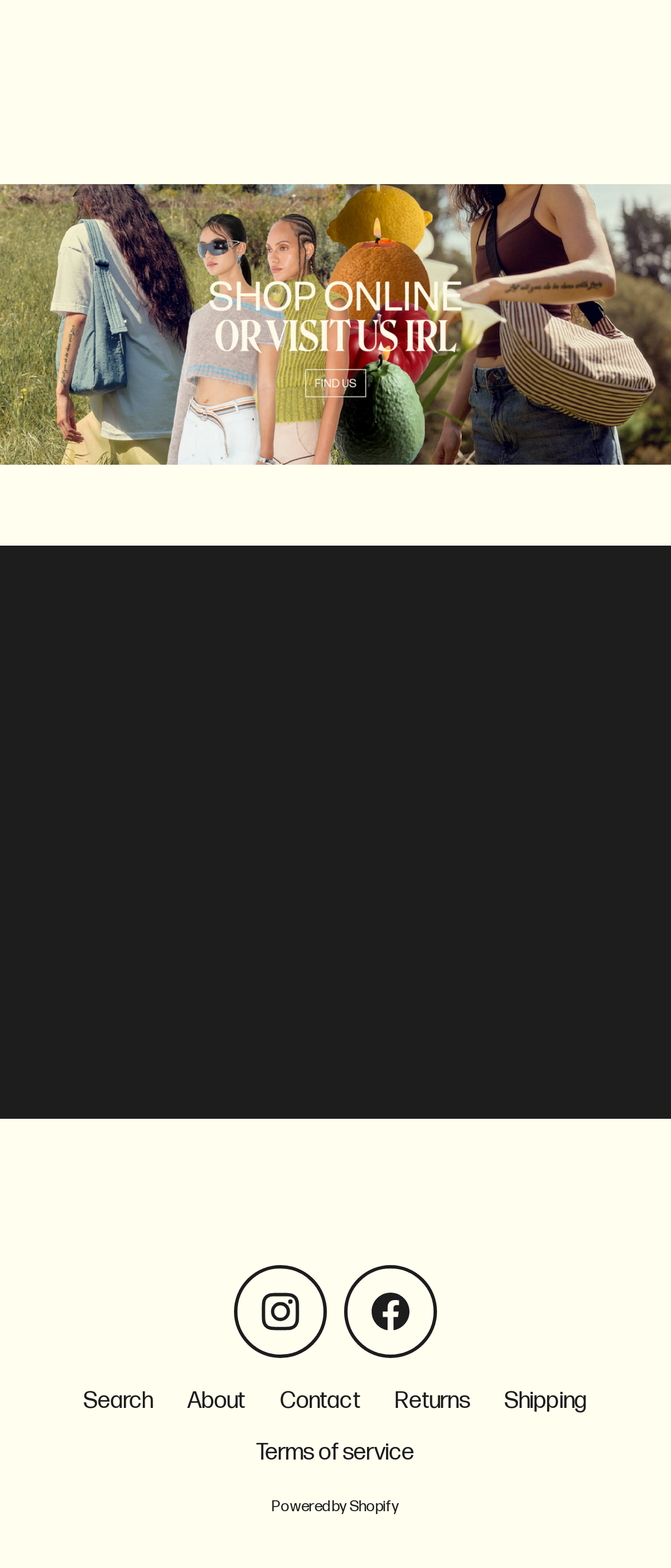How many links are present in the footer?
Provide an in-depth and detailed explanation in response to the question.

There are seven links in the footer section, including 'About', 'Contact', 'Returns', 'Shipping', 'Terms of service', 'Instagram', and 'Facebook'.